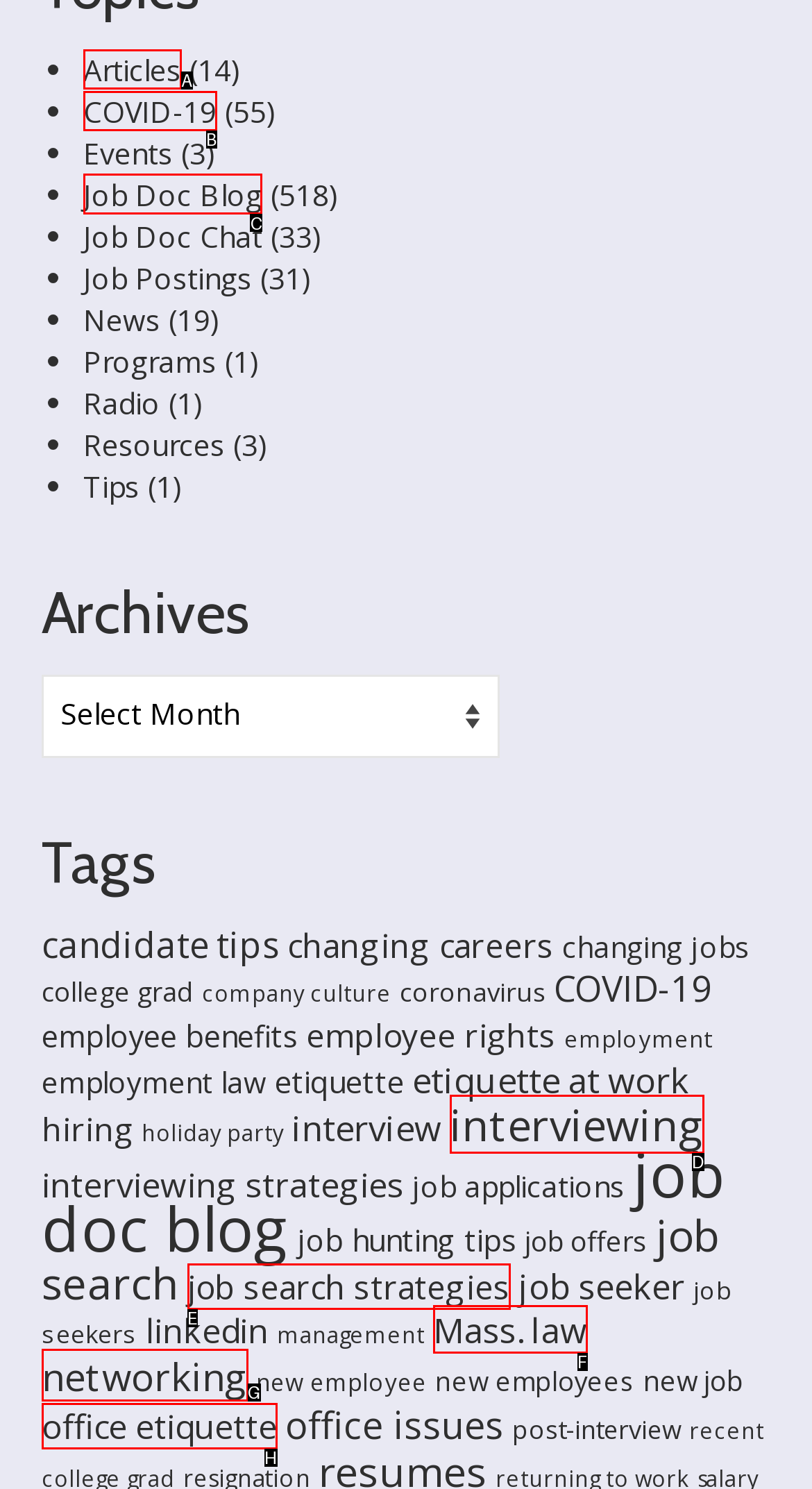Based on the choices marked in the screenshot, which letter represents the correct UI element to perform the task: Click on 'Job Doc Blog'?

C